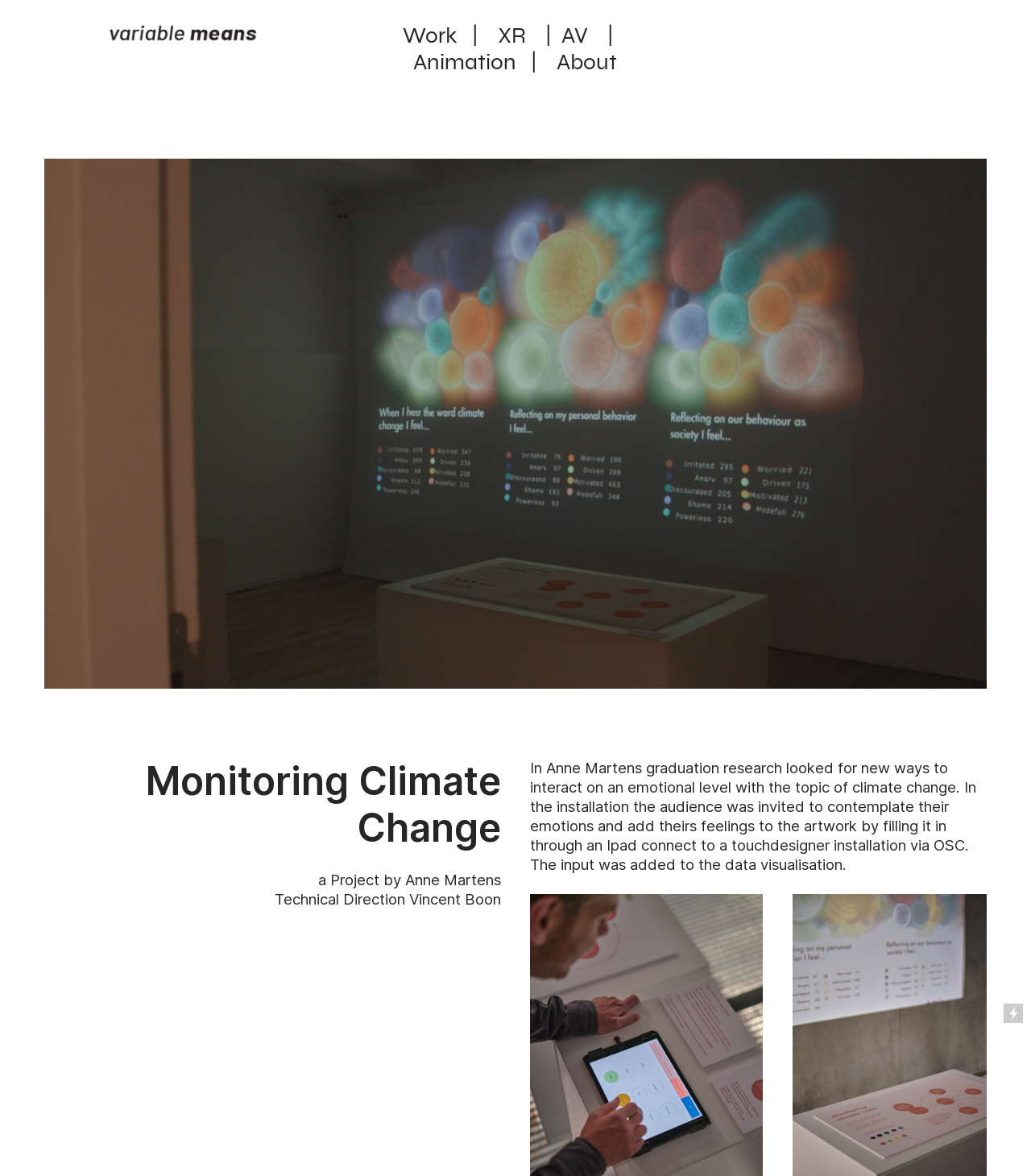What is the topic of the installation?
Based on the image, please offer an in-depth response to the question.

The answer can be found in the static text element 'In Anne Martens graduation research looked for new ways to interact on an emotional level with the topic of climate change.' which explicitly states that the topic of the installation is climate change.